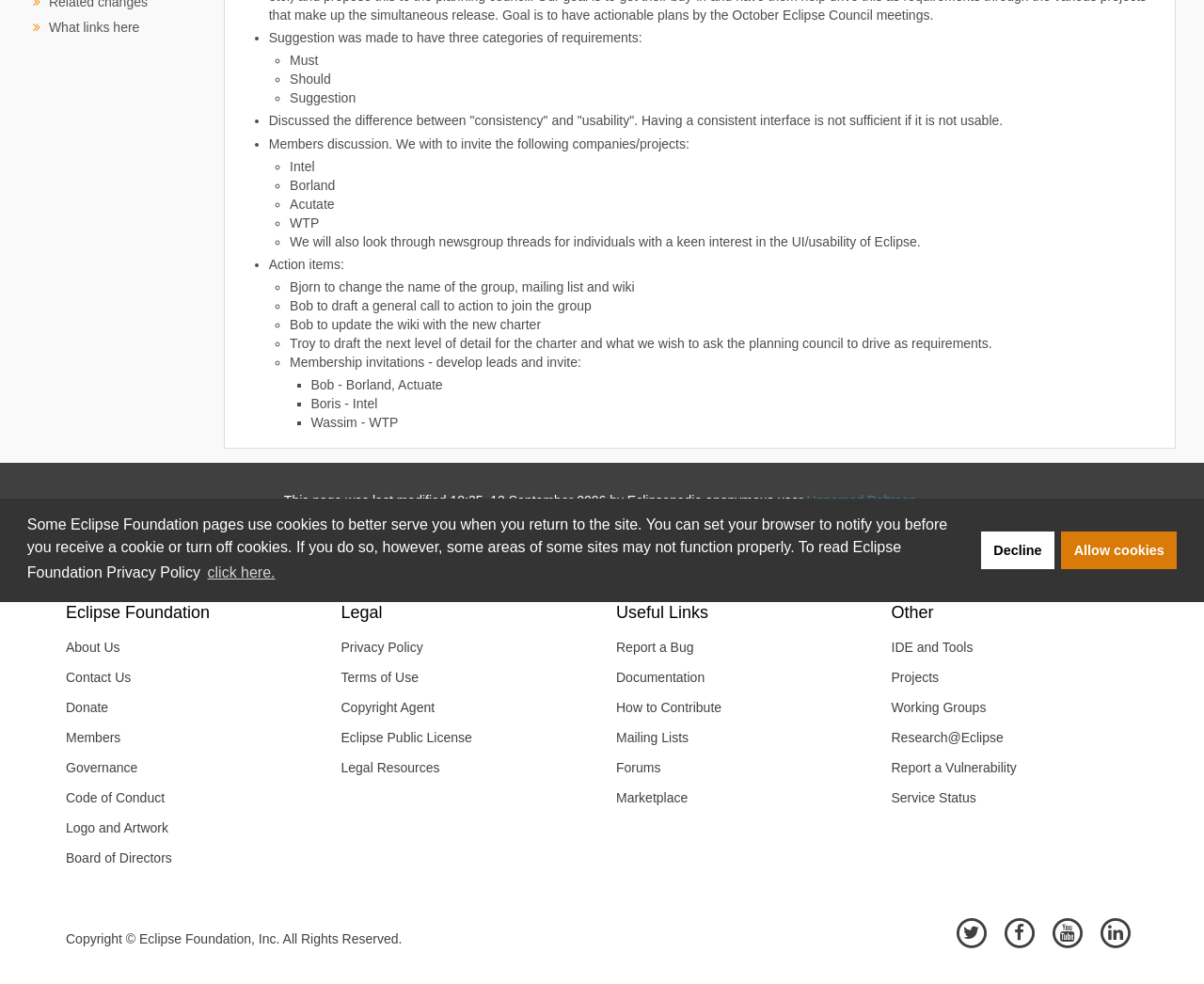Provide the bounding box coordinates for the UI element that is described by this text: "Report a Vulnerability". The coordinates should be in the form of four float numbers between 0 and 1: [left, top, right, bottom].

[0.729, 0.765, 0.945, 0.795]